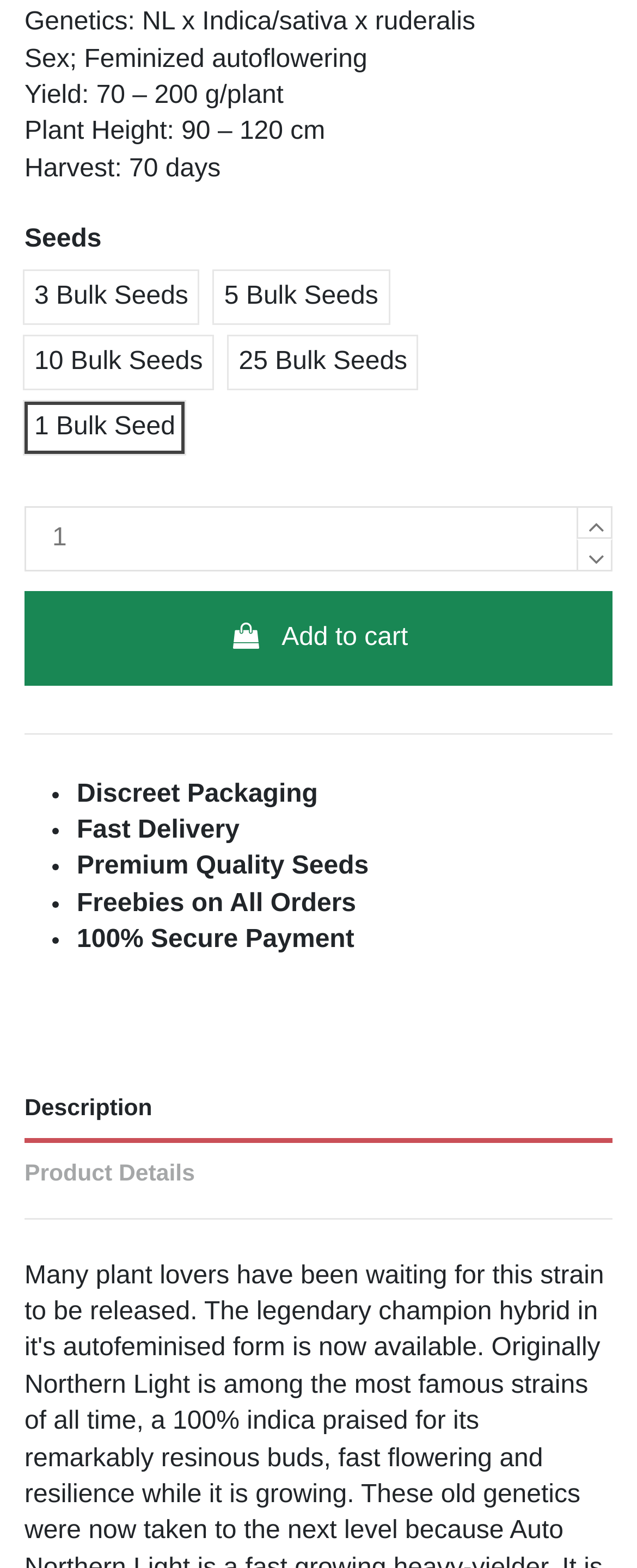Kindly provide the bounding box coordinates of the section you need to click on to fulfill the given instruction: "View Product Details".

[0.038, 0.737, 0.962, 0.768]